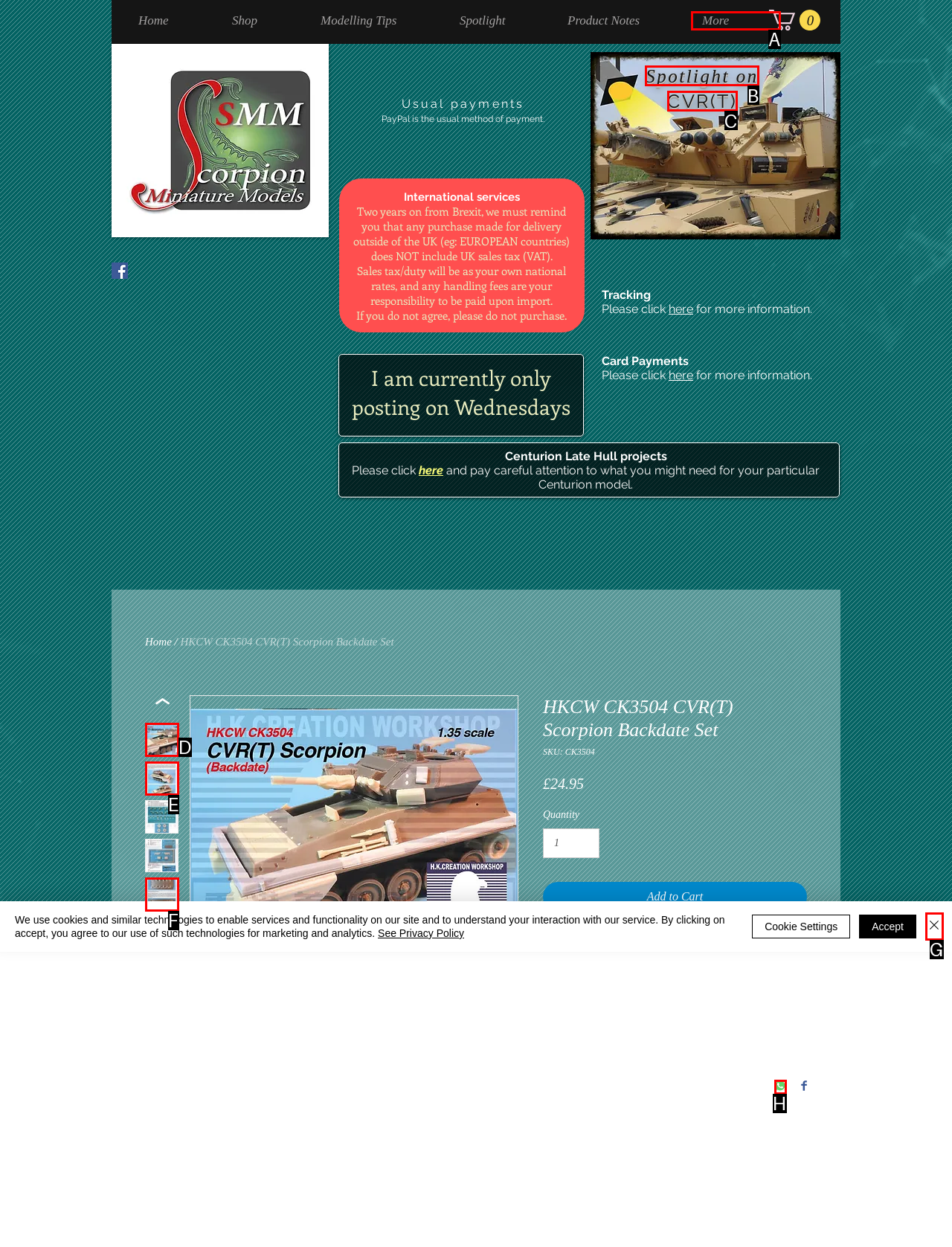Identify the HTML element to click to execute this task: Like the post Respond with the letter corresponding to the proper option.

None